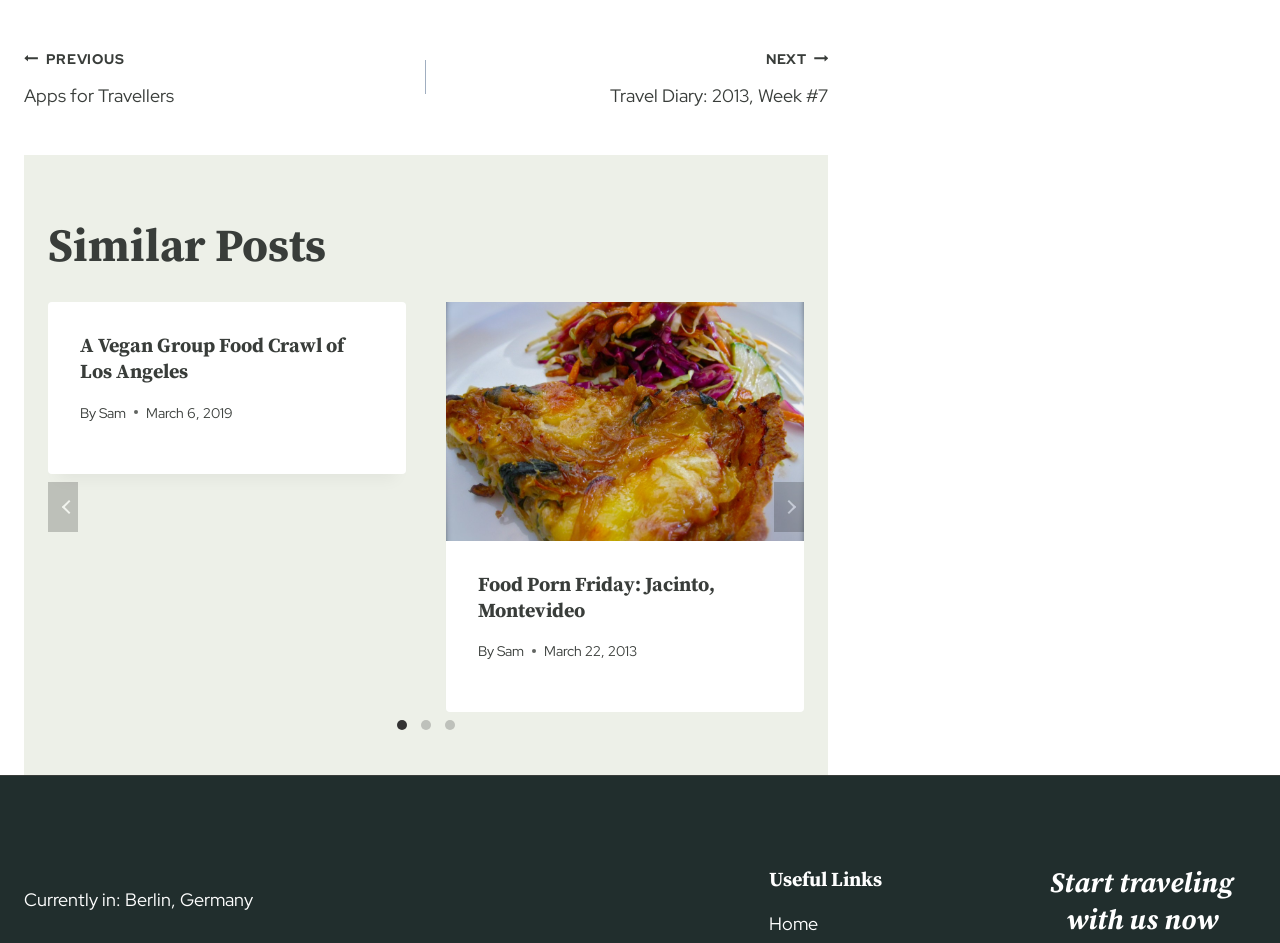Please identify the bounding box coordinates of the element I should click to complete this instruction: 'view similar post'. The coordinates should be given as four float numbers between 0 and 1, like this: [left, top, right, bottom].

[0.038, 0.232, 0.628, 0.295]